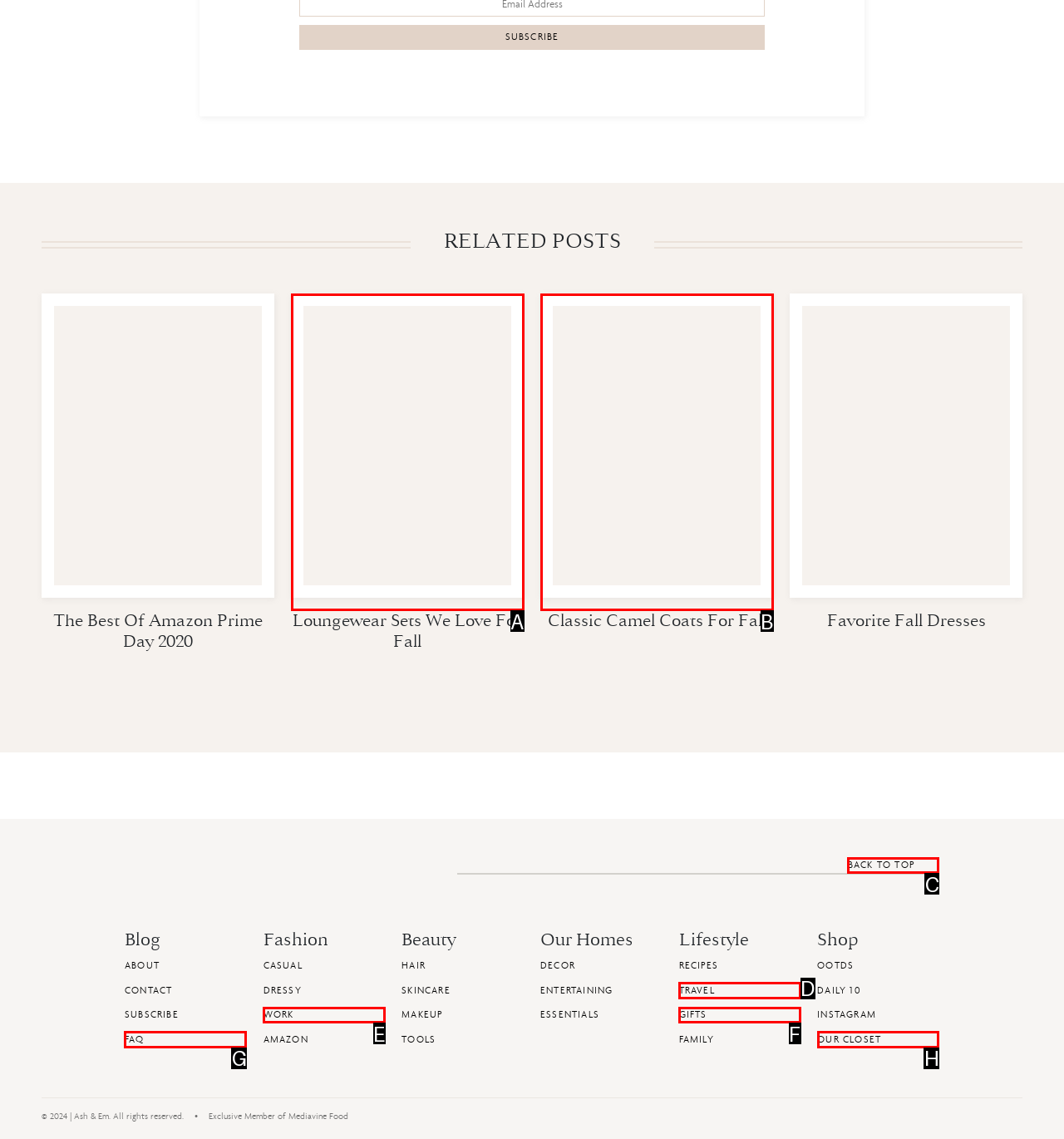Which option best describes: View post
Respond with the letter of the appropriate choice.

B